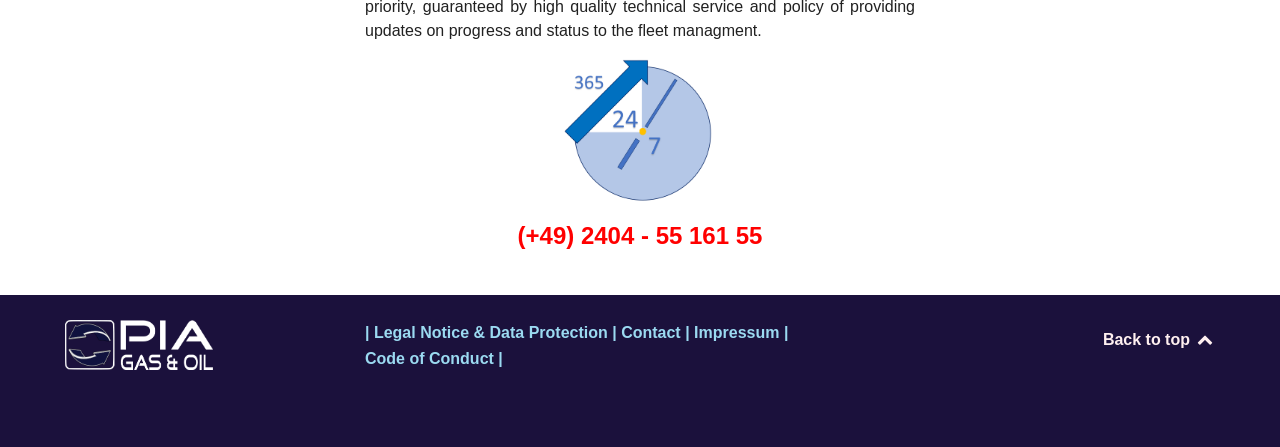What is the vertical position of the first link at the bottom?
Based on the visual content, answer with a single word or a brief phrase.

Below 0.7